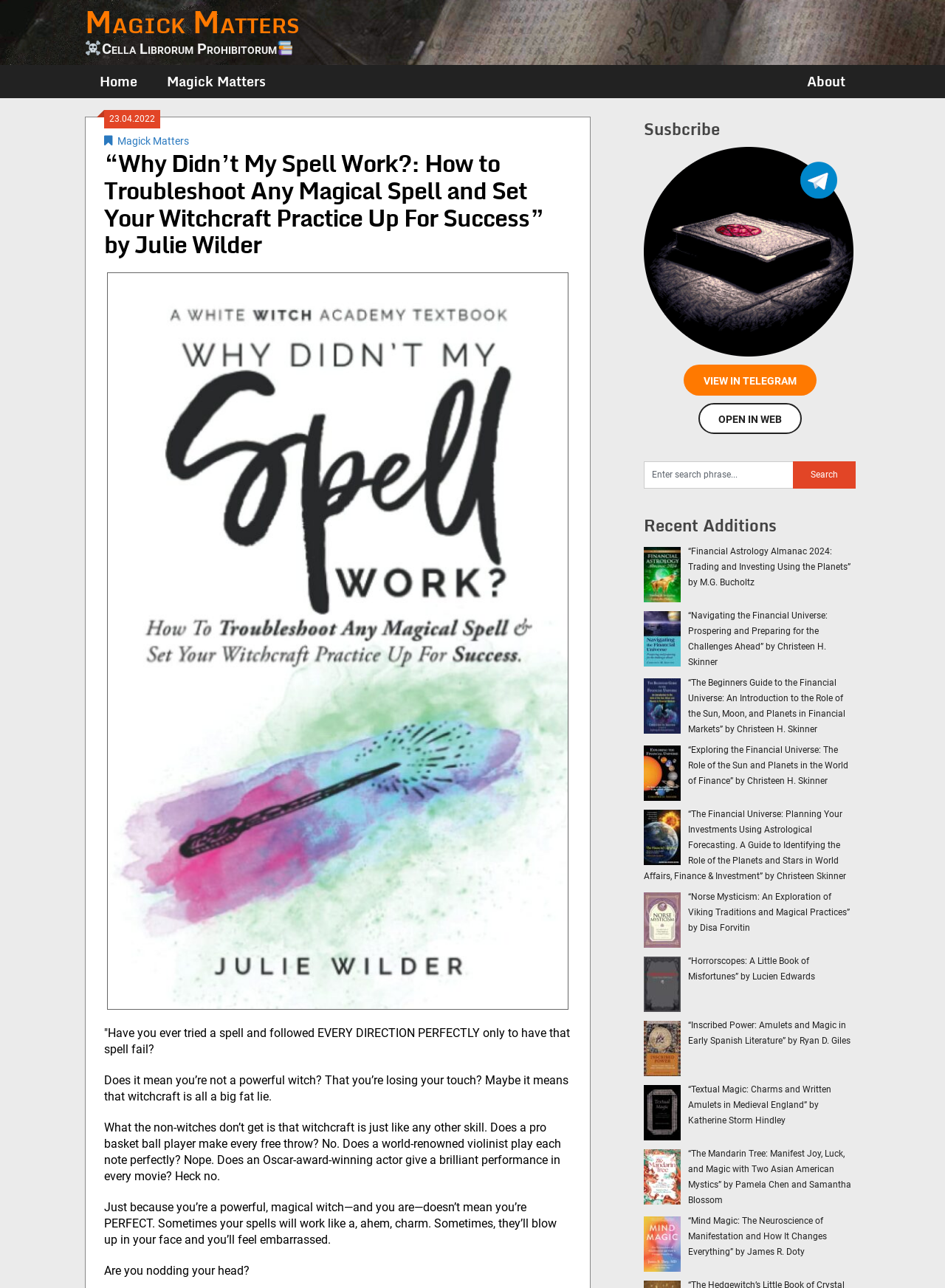Answer with a single word or phrase: 
What is the name of the website?

Magick Matters